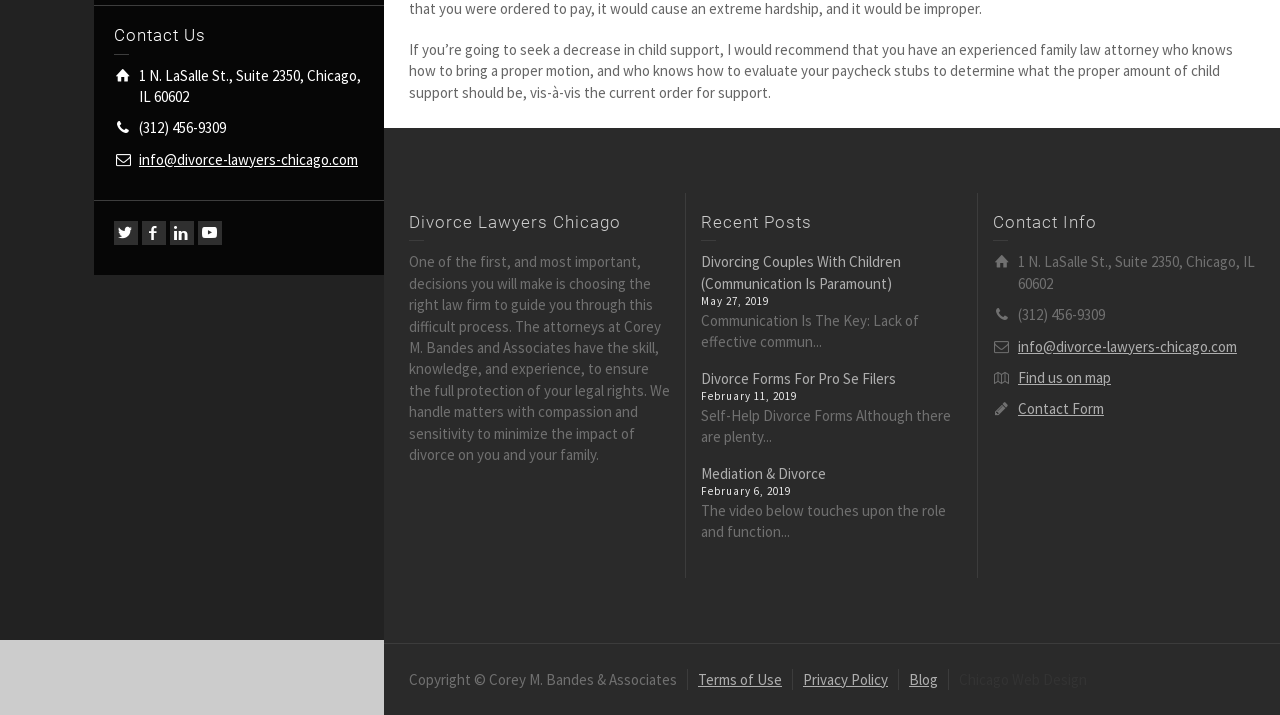Determine the bounding box coordinates for the UI element with the following description: "Stephen Jenkins". The coordinates should be four float numbers between 0 and 1, represented as [left, top, right, bottom].

None